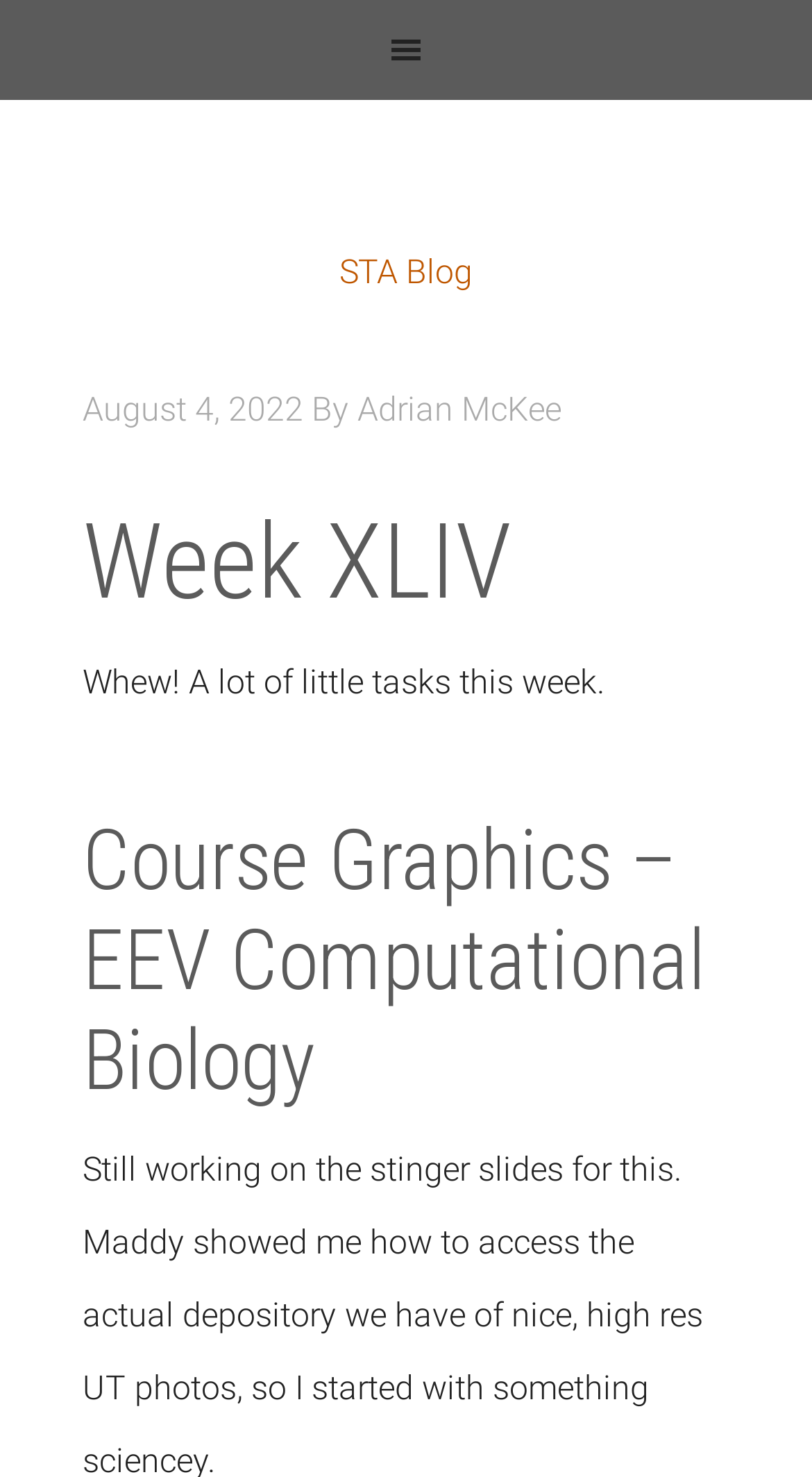Please use the details from the image to answer the following question comprehensively:
Who is the author of the blog post?

I found the author of the blog post by looking at the link element inside the HeaderAsNonLandmark element, which contains the text 'Adrian McKee'.